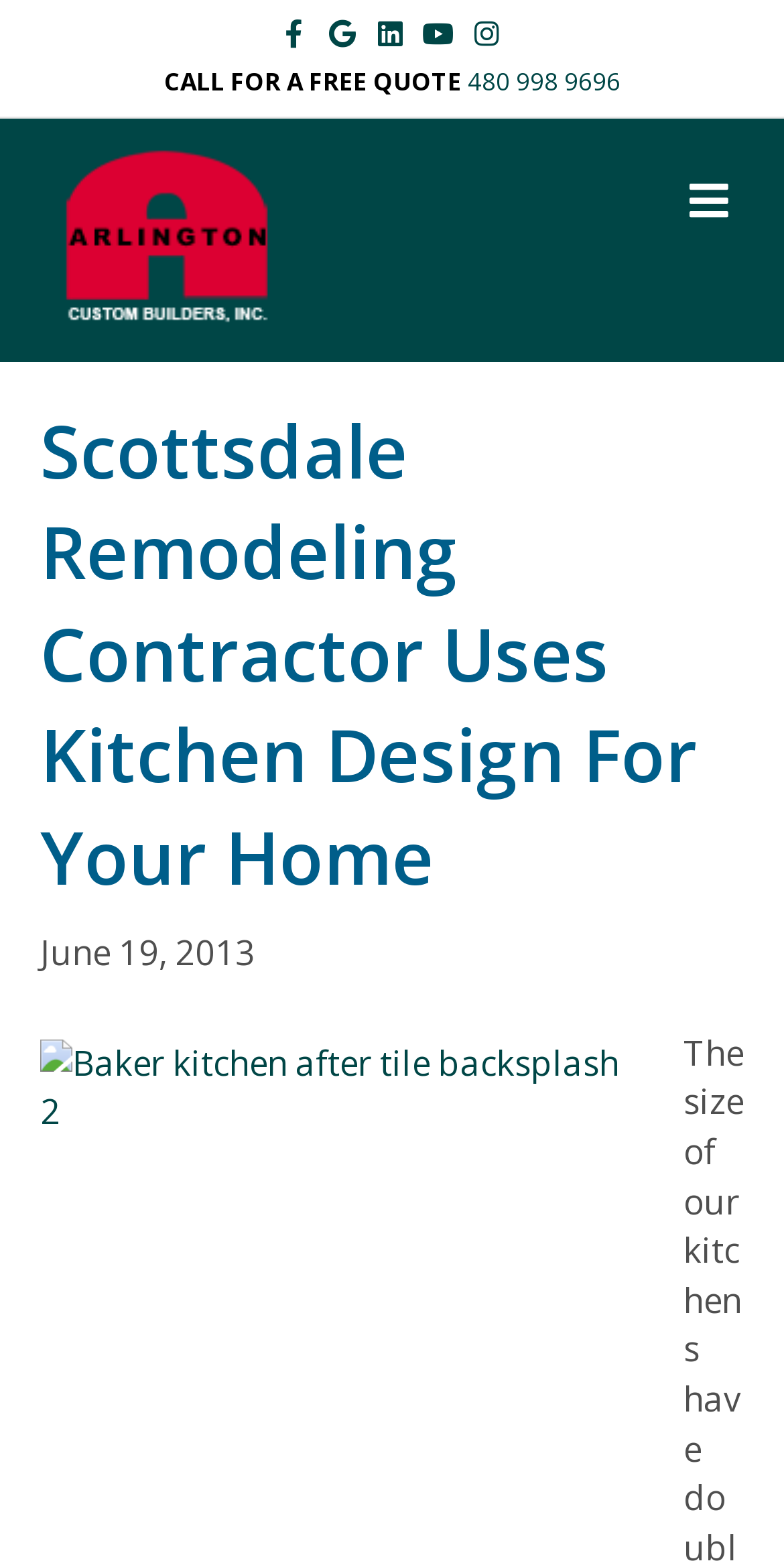Could you locate the bounding box coordinates for the section that should be clicked to accomplish this task: "Visit Arlington Custom Builders".

[0.051, 0.136, 0.374, 0.166]